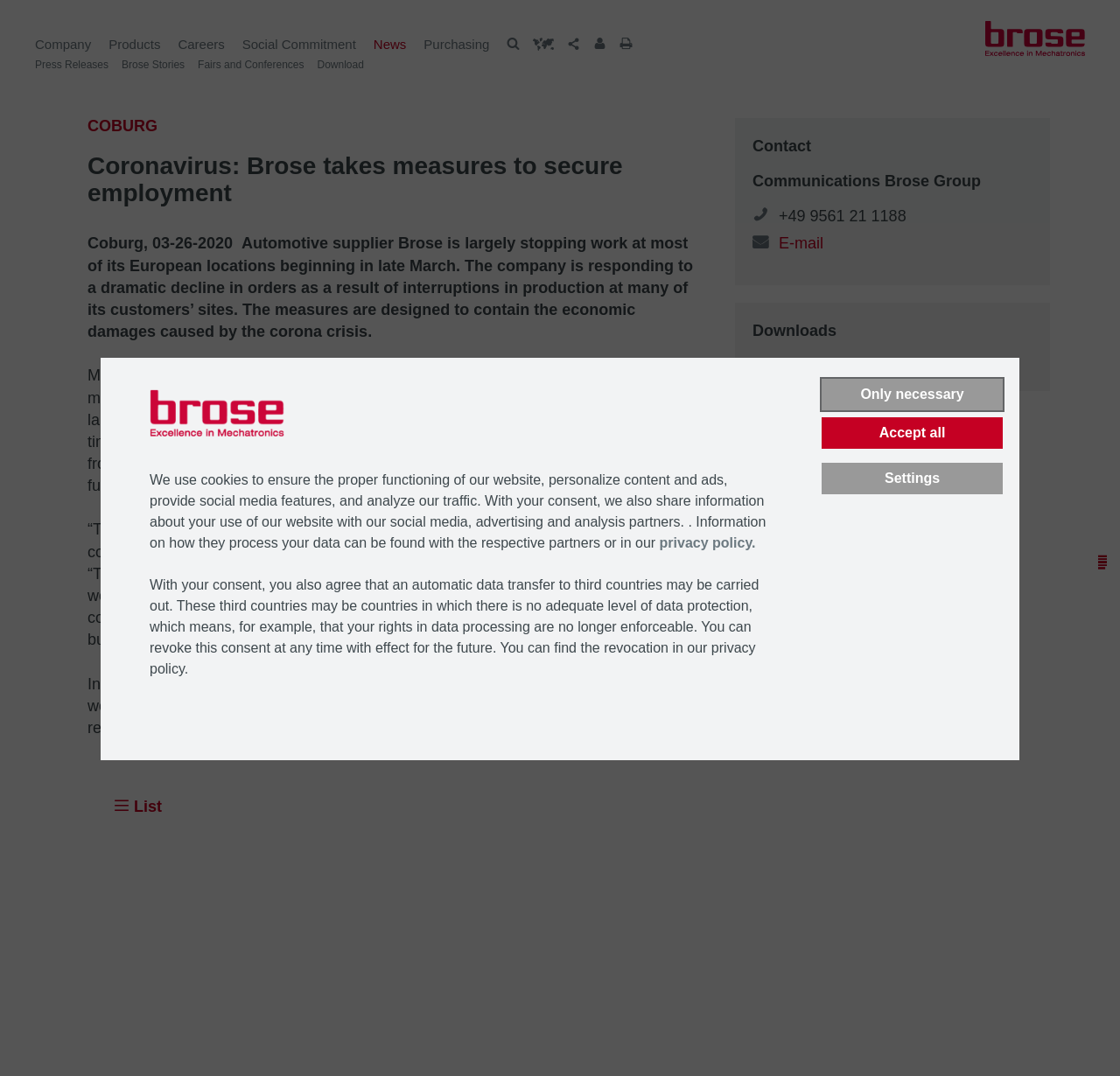Please find the main title text of this webpage.

Coronavirus: Brose takes measures to secure employment